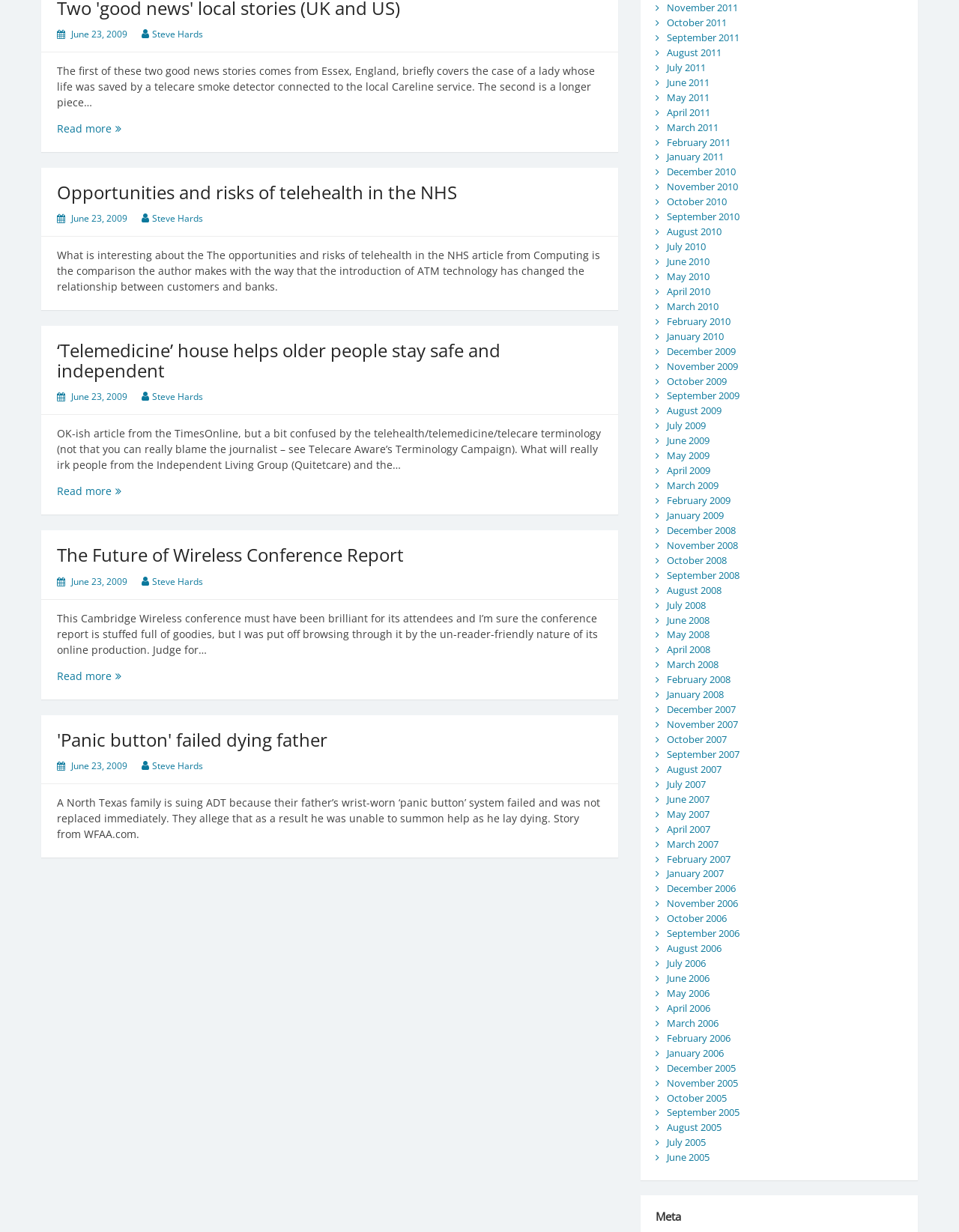Provide the bounding box coordinates for the UI element that is described as: "June 23, 2009".

[0.074, 0.616, 0.133, 0.627]